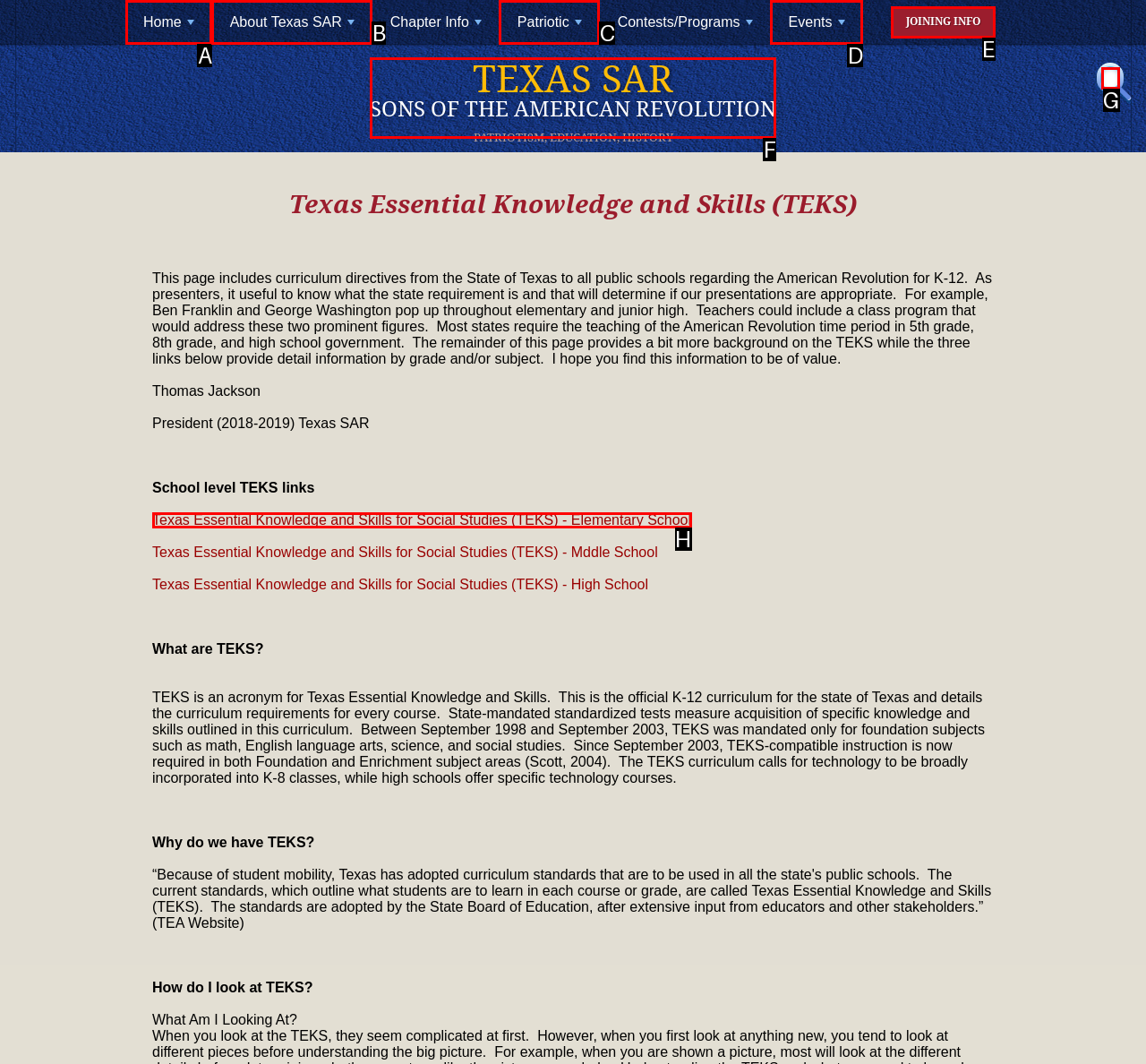Indicate the HTML element that should be clicked to perform the task: Click the 'TEXAS SAR SONS OF THE AMERICAN REVOLUTION' link Reply with the letter corresponding to the chosen option.

F